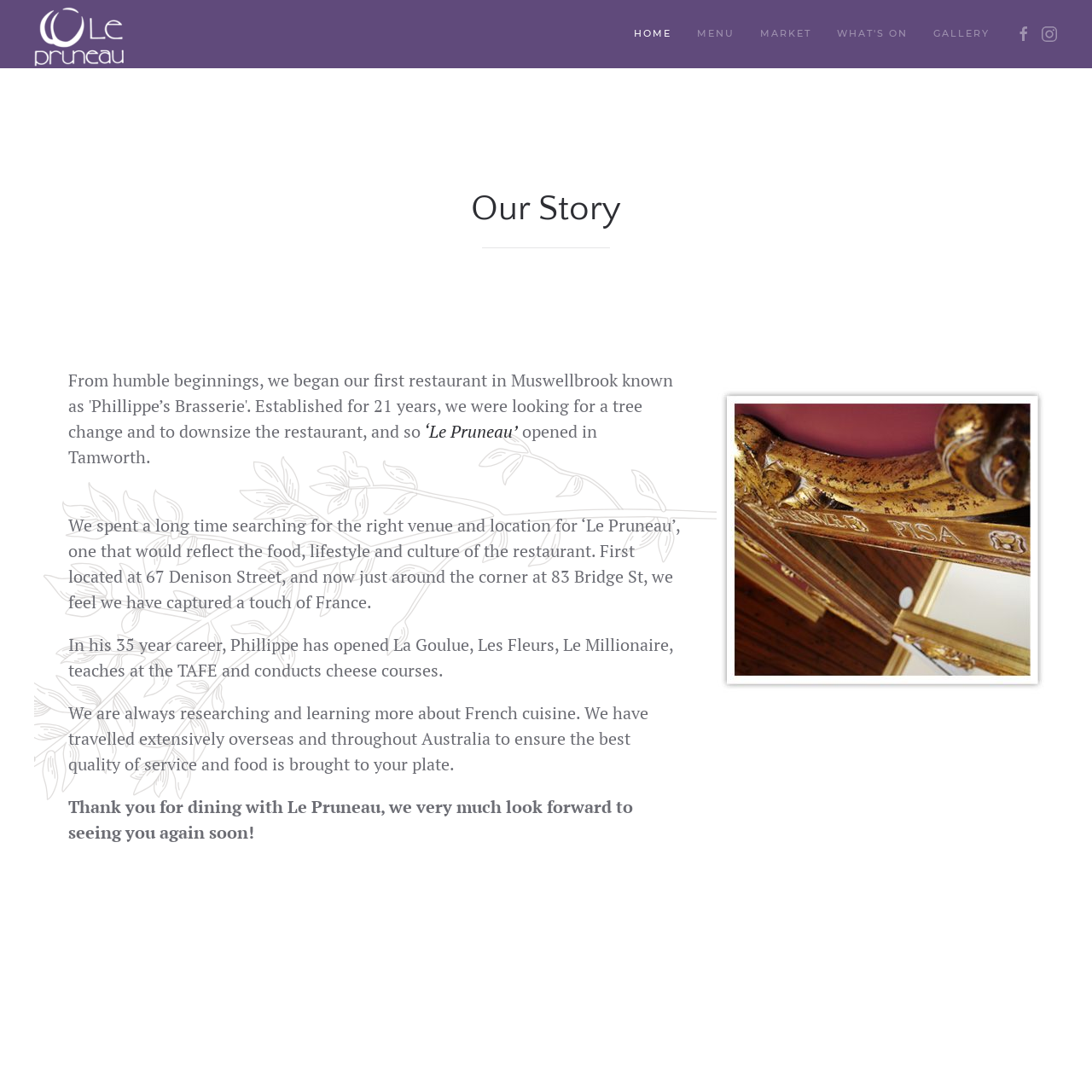Summarize the webpage in an elaborate manner.

The webpage is about Le Pruneau, a rustic French-inspired restaurant, cafe, and market located in Tamworth, NSW. At the top left corner, there is a link to the restaurant's homepage, accompanied by a small logo image. To the right of the logo, there are five navigation links: HOME, MENU, MARKET, WHAT'S ON, and GALLERY, which are evenly spaced and aligned horizontally.

Below the navigation links, there is a heading that reads "Our Story". Underneath the heading, there is a horizontal separator line. The main content of the page is divided into four paragraphs of text, which describe the restaurant's history, its chef's experience, and its commitment to serving high-quality French cuisine. The text is arranged in a single column, with each paragraph separated by a small gap.

At the top right corner, there are two small social media links, each accompanied by a small icon image. These links are positioned above the main content area.